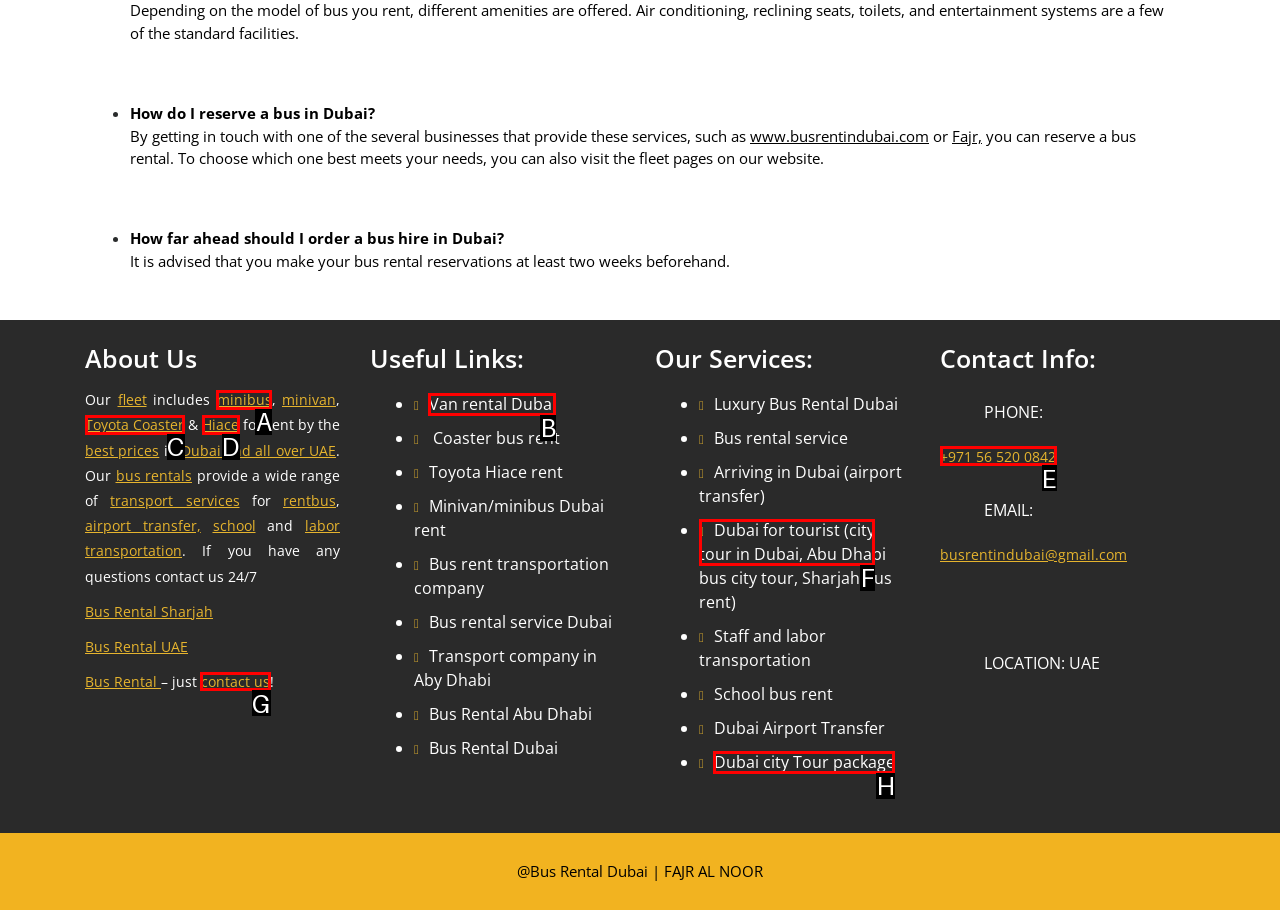Out of the given choices, which letter corresponds to the UI element required to Contact us through 'contact us'? Answer with the letter.

G